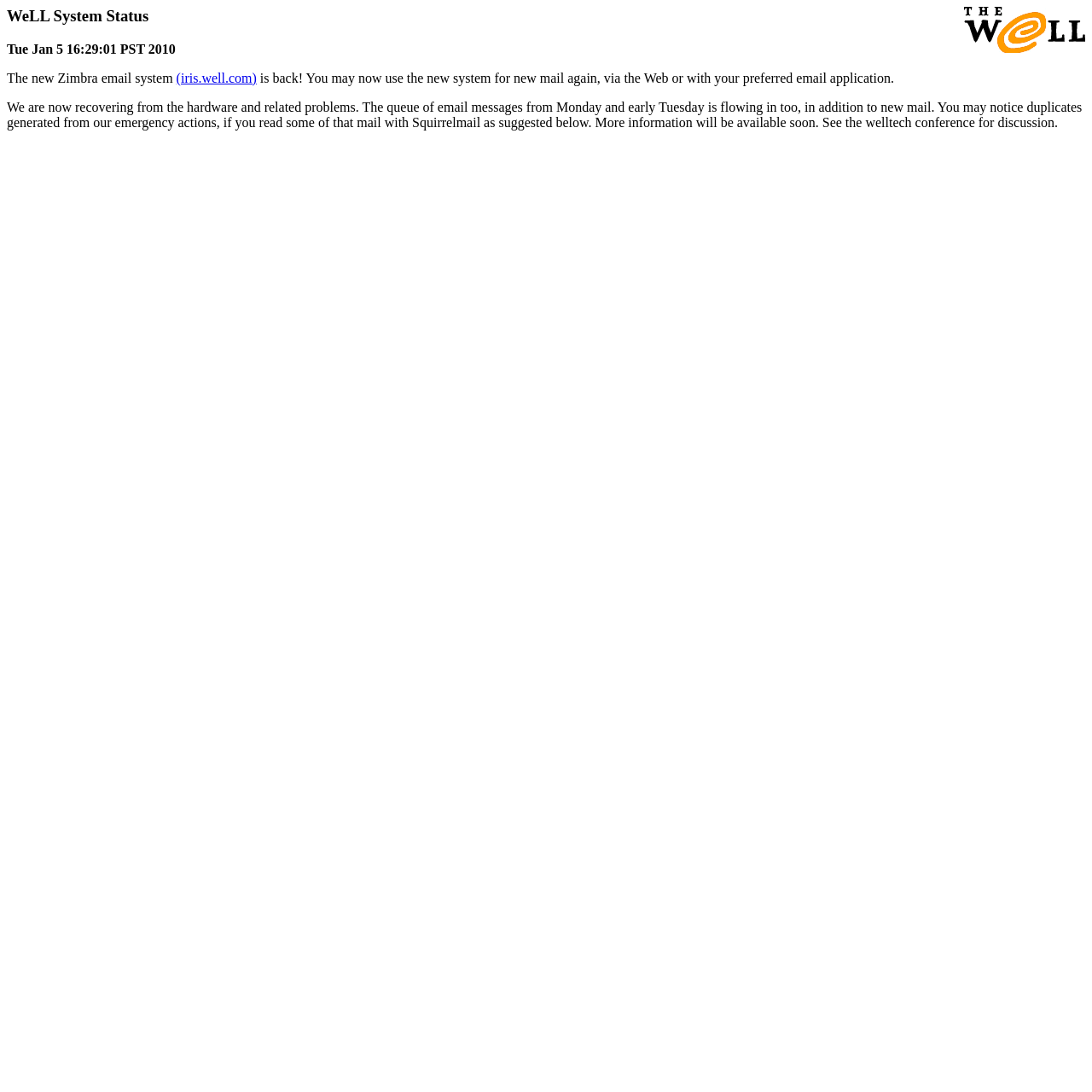What is the purpose of the welltech conference?
Based on the screenshot, provide your answer in one word or phrase.

Discussion